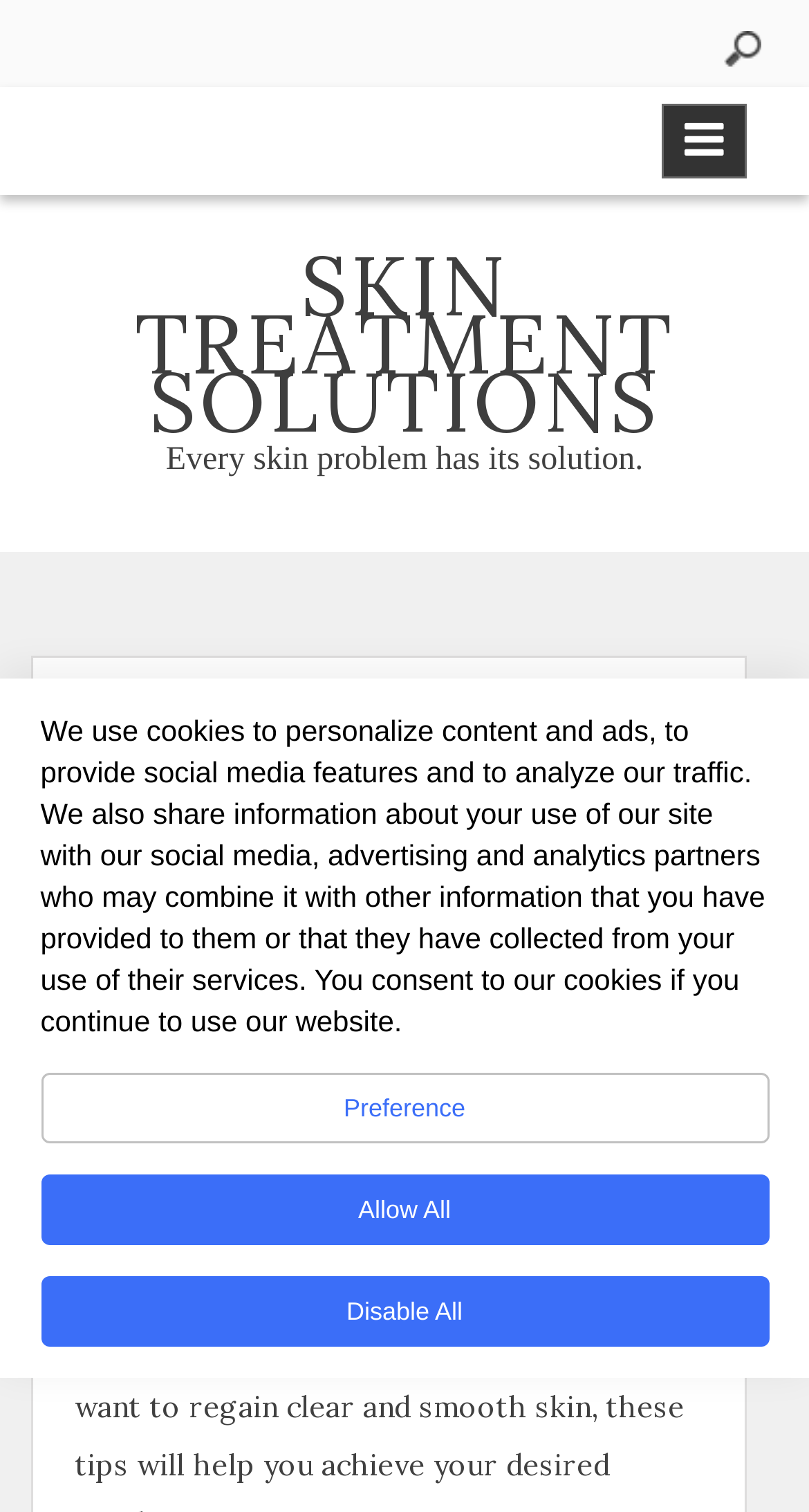Please identify the bounding box coordinates of the element I need to click to follow this instruction: "Search for a topic".

[0.872, 0.014, 0.962, 0.052]